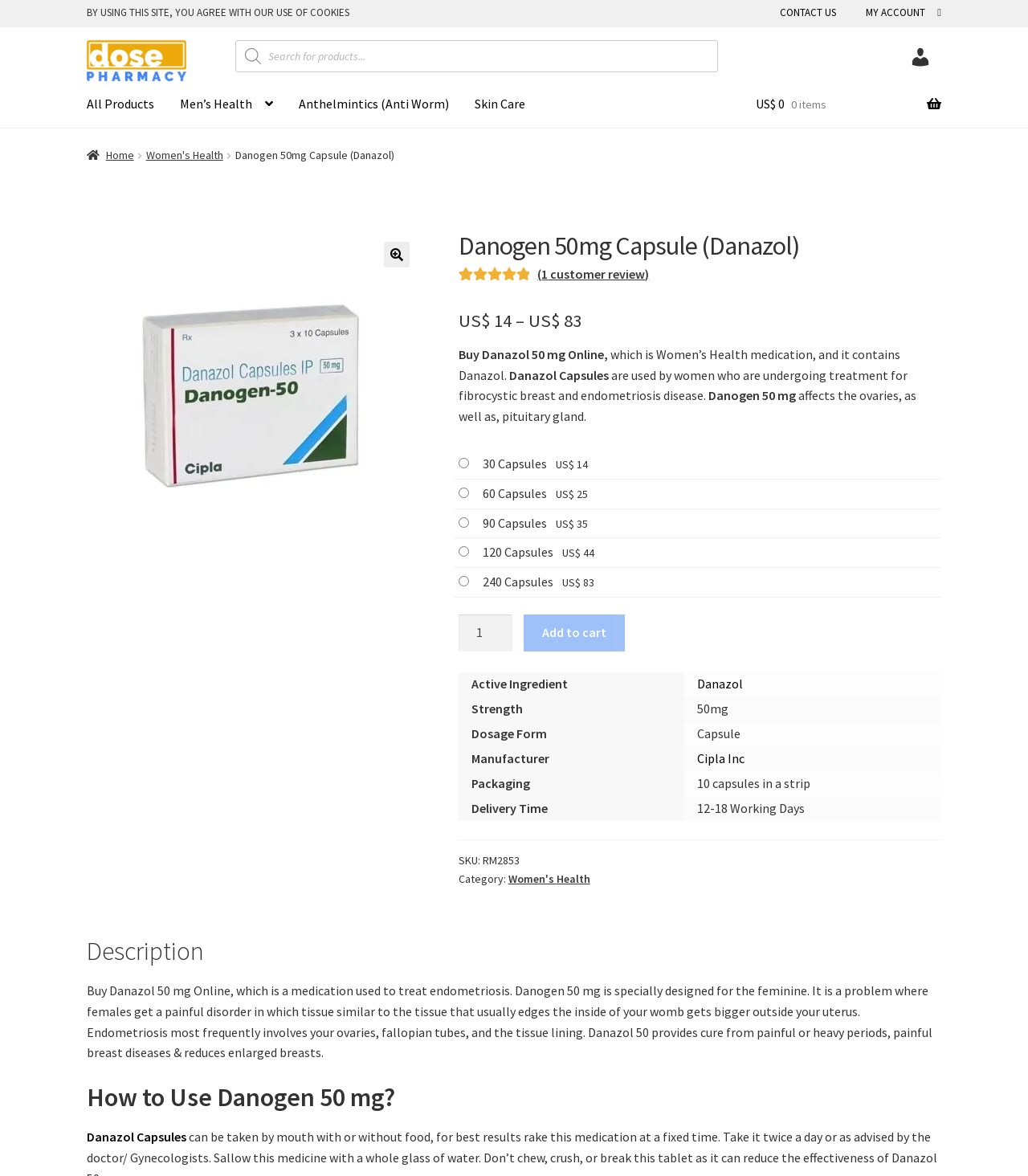Given the description MY ACCOUNT, predict the bounding box coordinates of the UI element. Ensure the coordinates are in the format (top-left x, top-left y, bottom-right x, bottom-right y) and all values are between 0 and 1.

[0.836, 0.001, 0.916, 0.023]